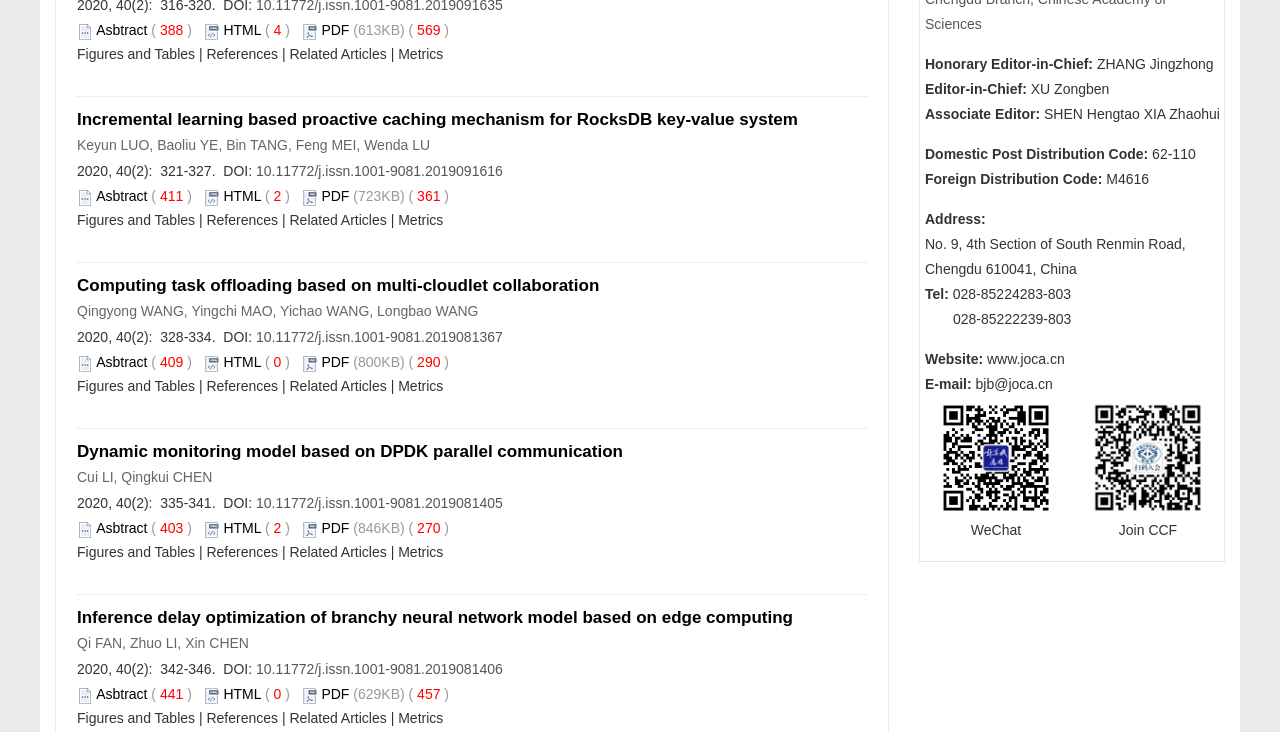Based on the element description, predict the bounding box coordinates (top-left x, top-left y, bottom-right x, bottom-right y) for the UI element in the screenshot: References

[0.161, 0.29, 0.217, 0.312]